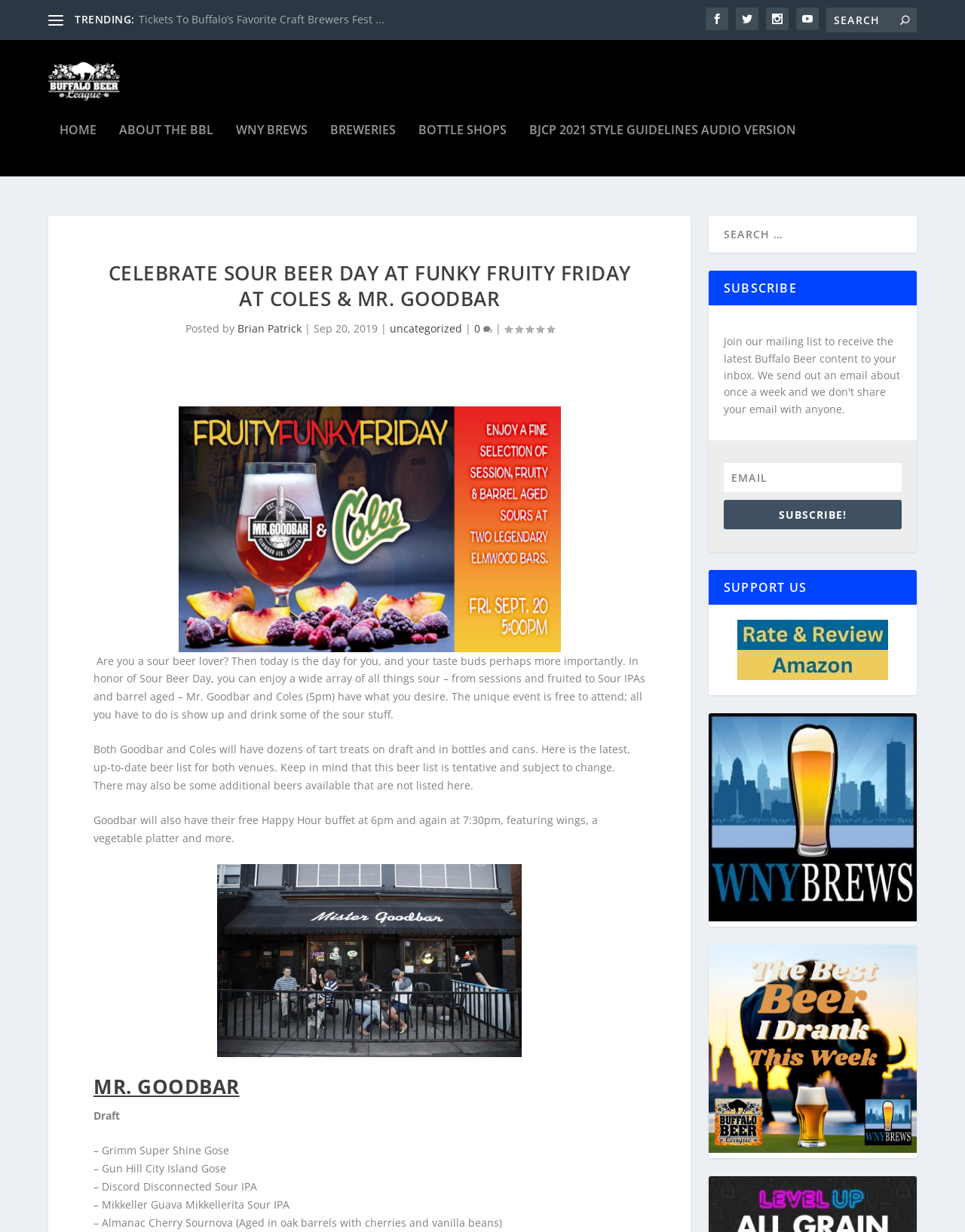Please indicate the bounding box coordinates for the clickable area to complete the following task: "Read the article about Sour Beer Day". The coordinates should be specified as four float numbers between 0 and 1, i.e., [left, top, right, bottom].

[0.097, 0.522, 0.669, 0.578]